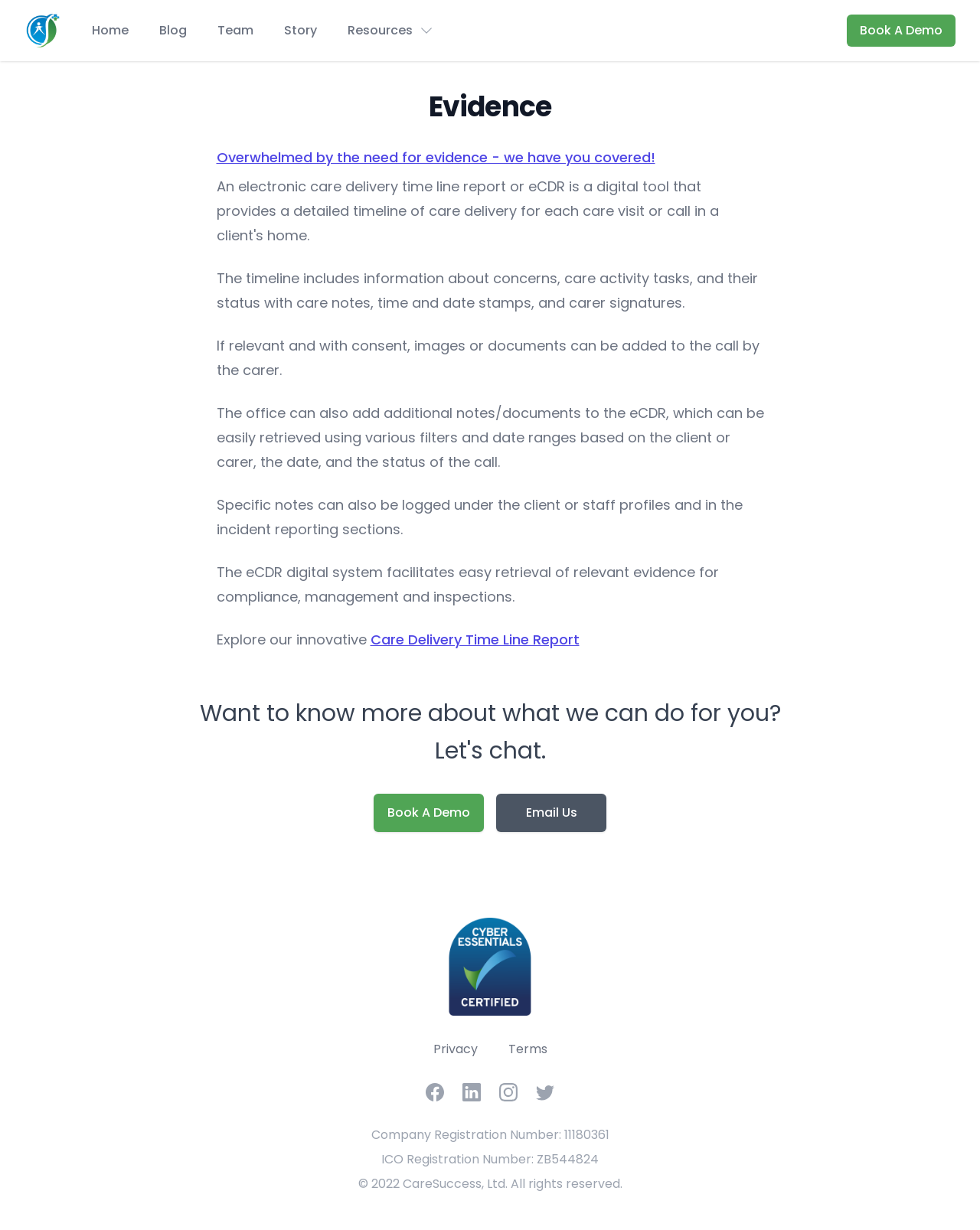Locate the bounding box coordinates of the clickable element to fulfill the following instruction: "Explore the 'Care Delivery Time Line Report'". Provide the coordinates as four float numbers between 0 and 1 in the format [left, top, right, bottom].

[0.378, 0.512, 0.591, 0.528]